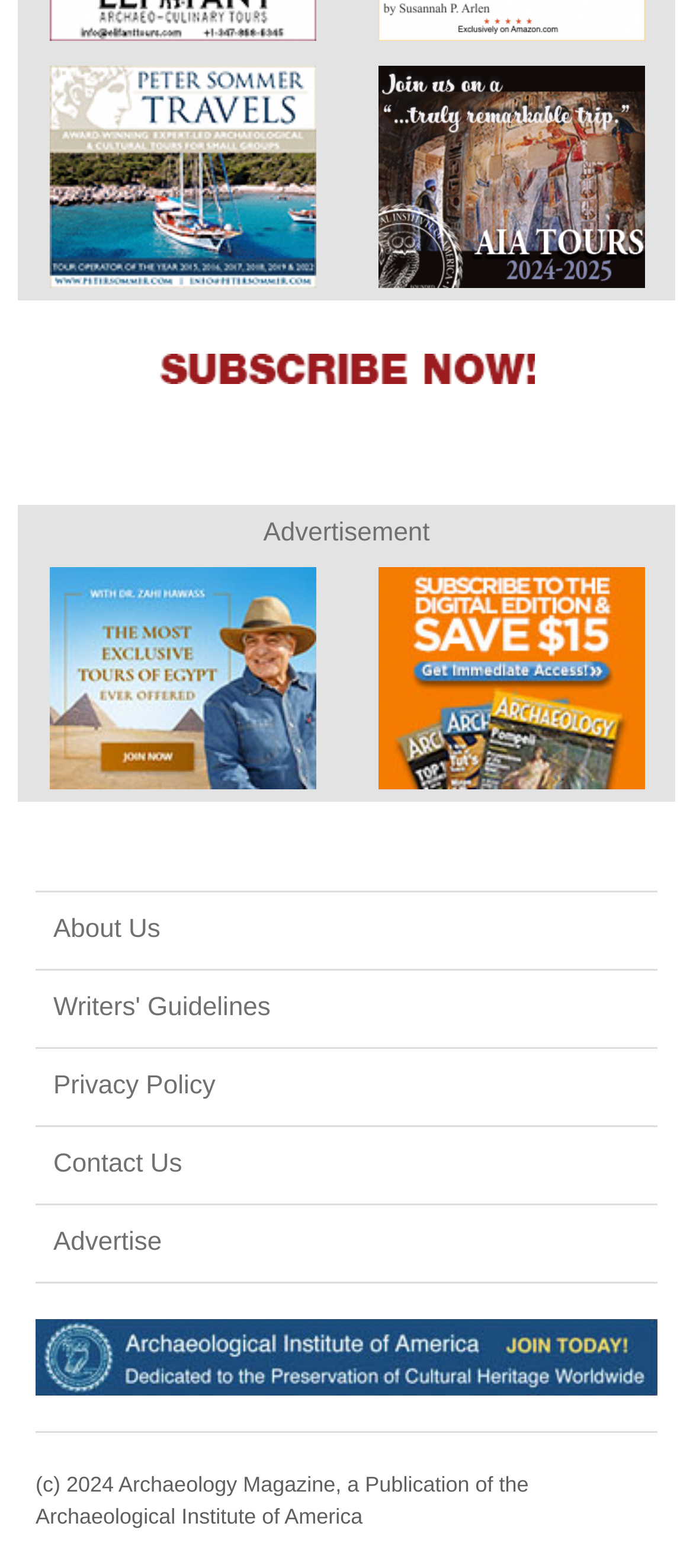Please identify the bounding box coordinates of the element's region that needs to be clicked to fulfill the following instruction: "Visit the Archaeological Institute of America website". The bounding box coordinates should consist of four float numbers between 0 and 1, i.e., [left, top, right, bottom].

[0.051, 0.877, 0.949, 0.893]